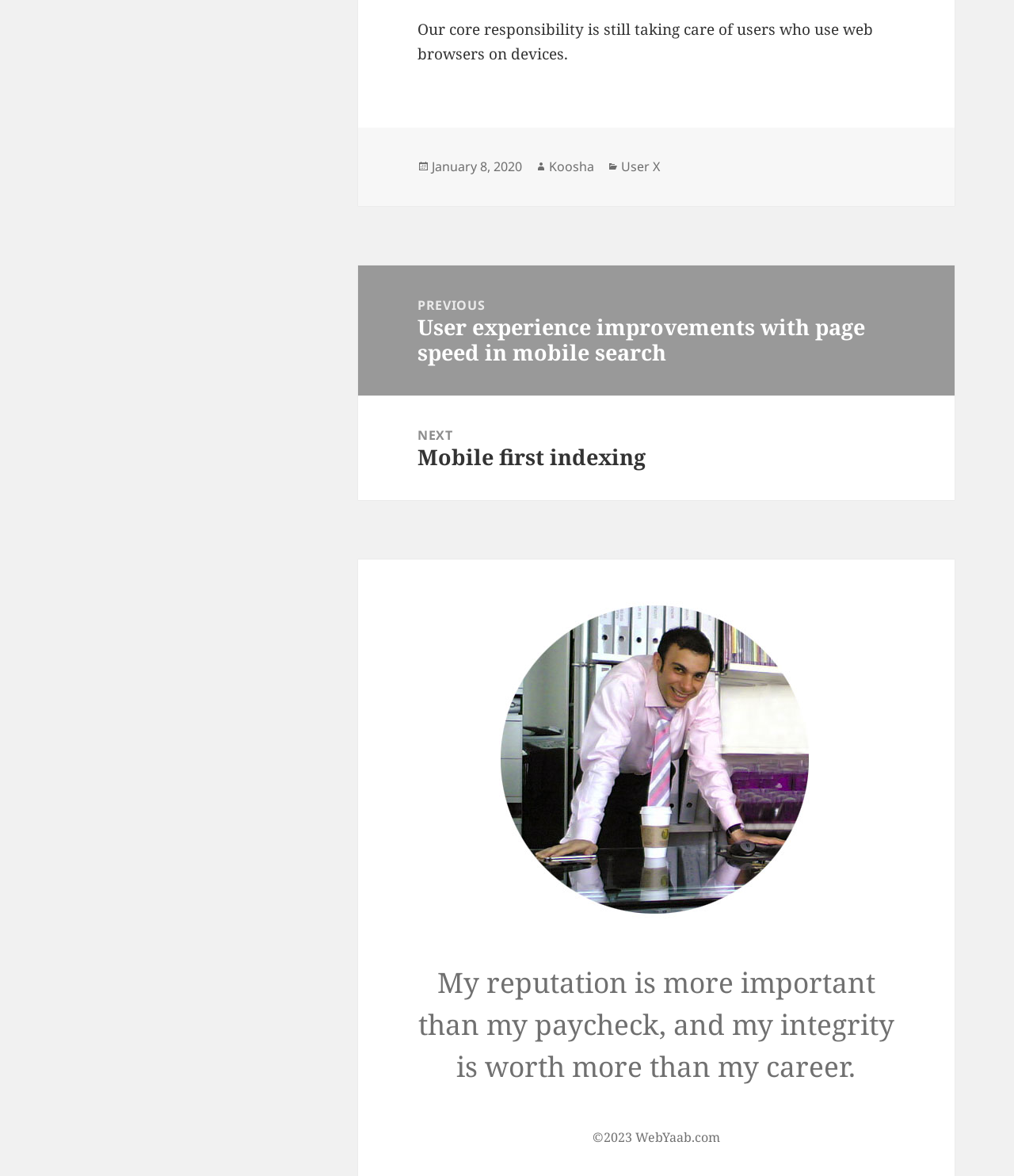Answer the question using only a single word or phrase: 
What is the previous post about?

User experience improvements with page speed in mobile search